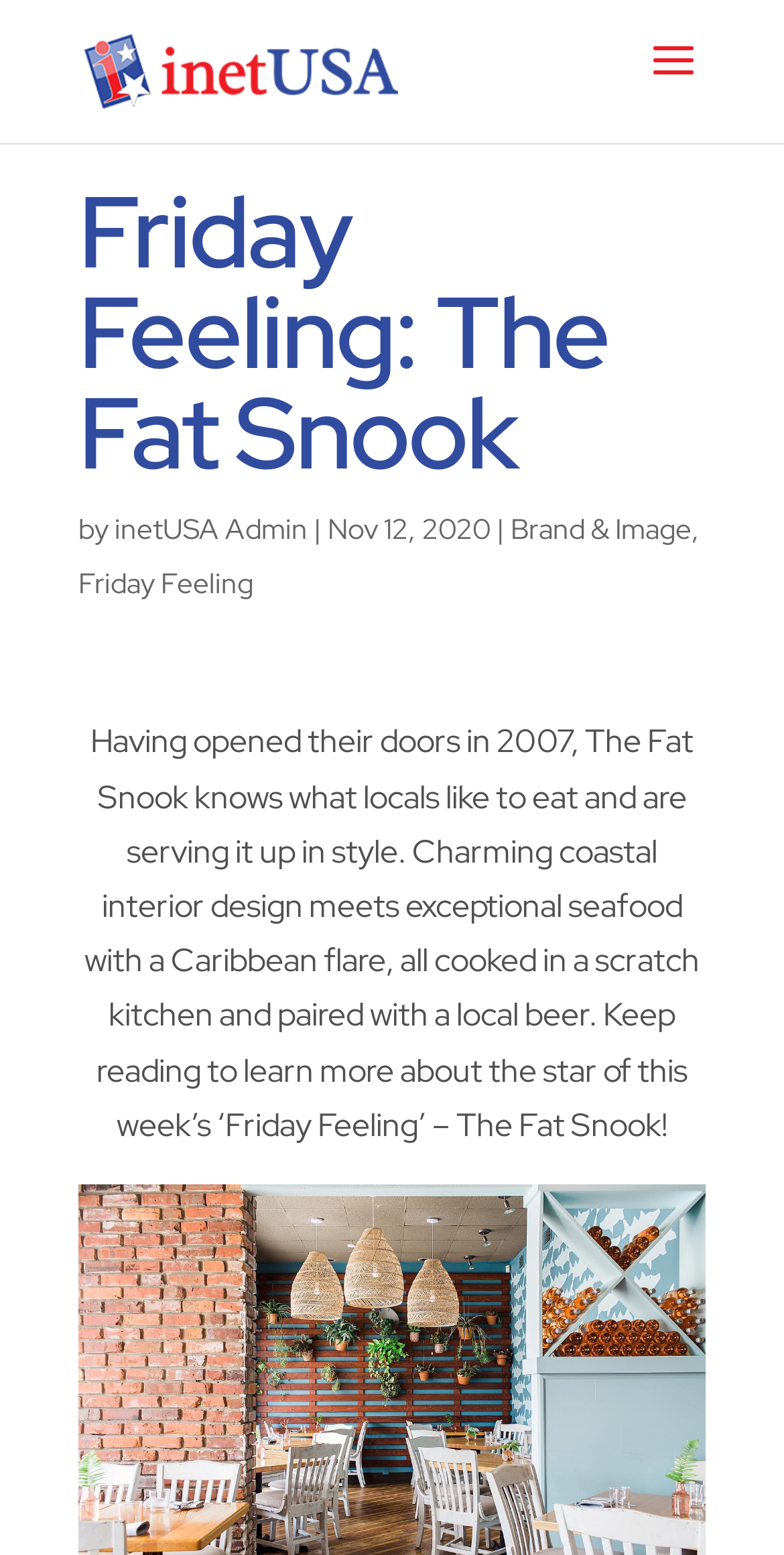Predict the bounding box of the UI element based on this description: "Brand & Image".

[0.651, 0.328, 0.882, 0.352]